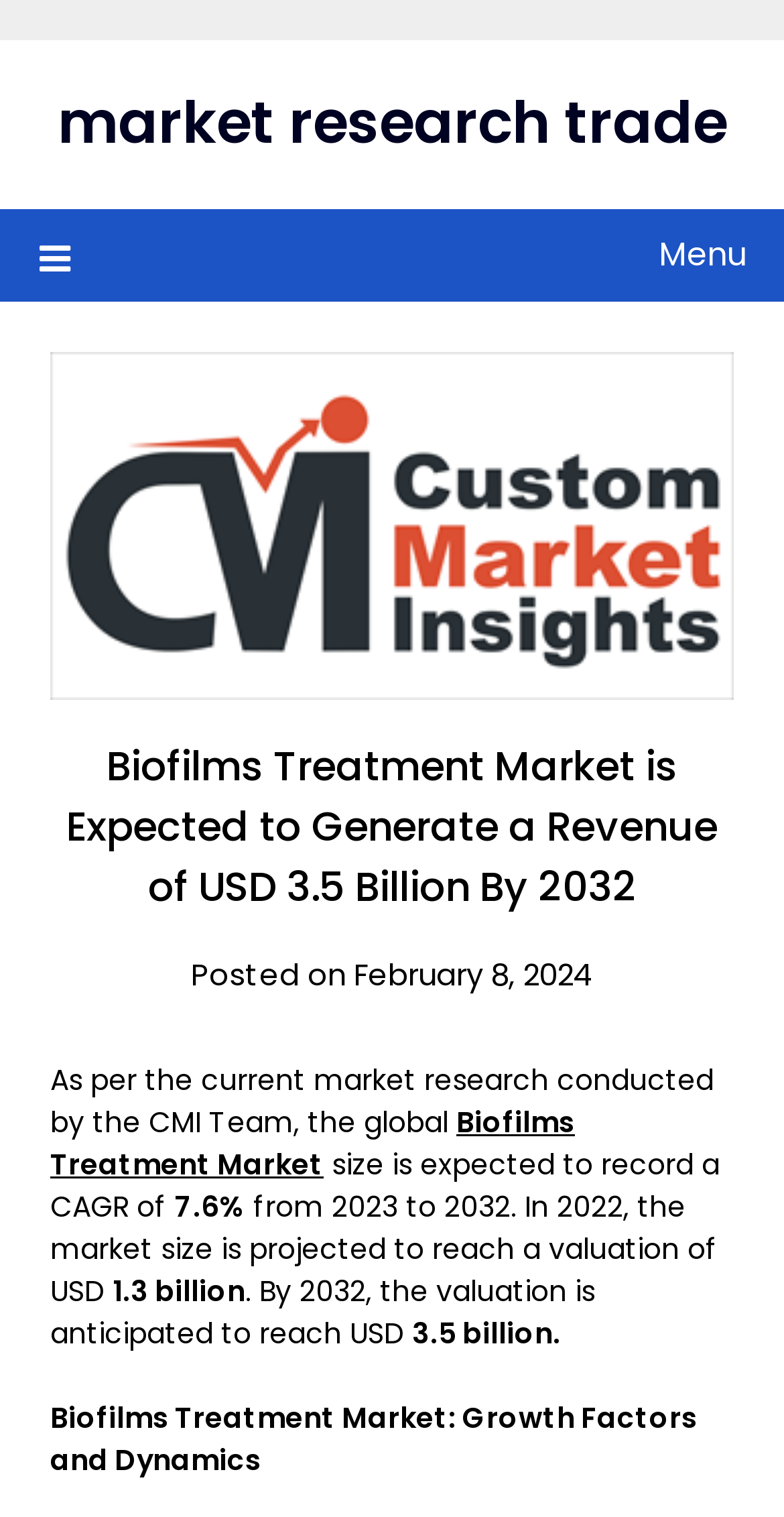Provide the text content of the webpage's main heading.

Biofilms Treatment Market is Expected to Generate a Revenue of USD 3.5 Billion By 2032